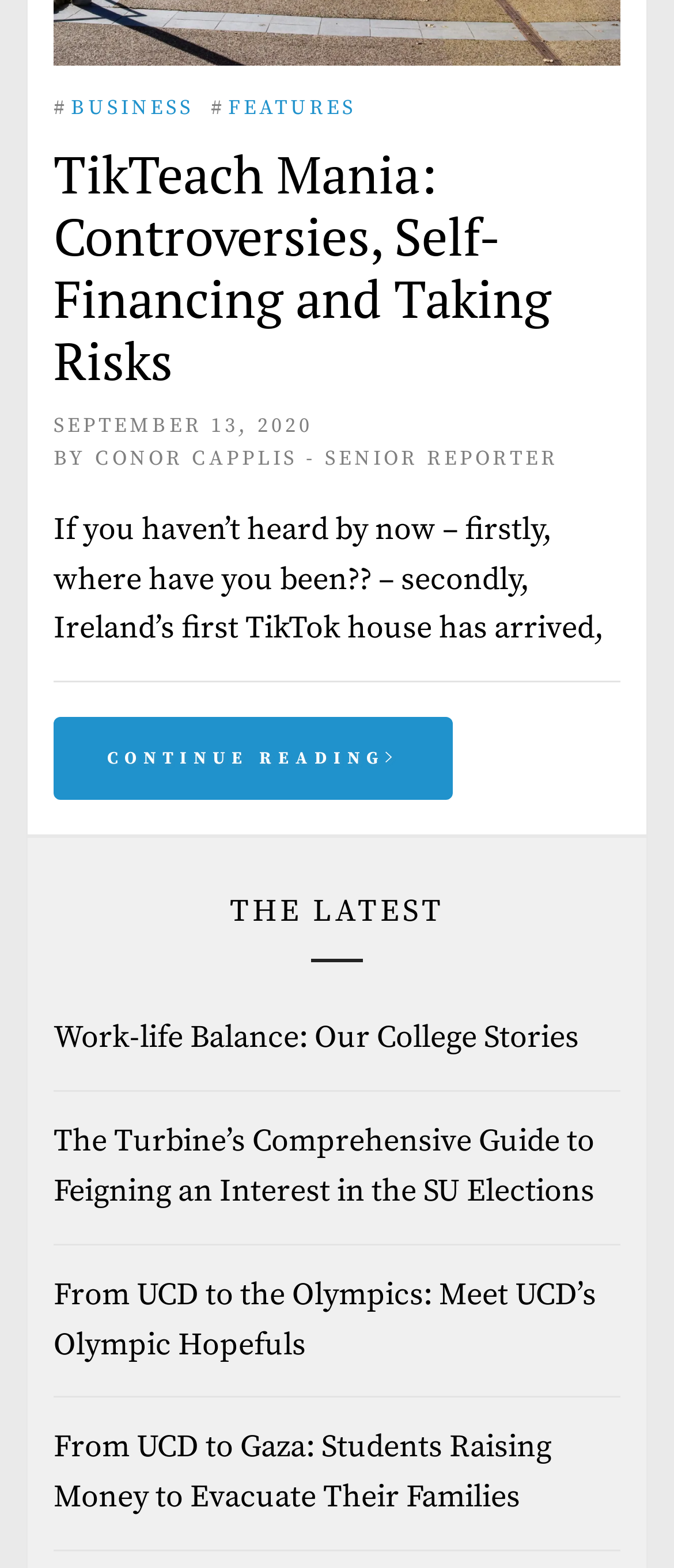Pinpoint the bounding box coordinates of the clickable element to carry out the following instruction: "View the latest news THE LATEST."

[0.079, 0.568, 0.921, 0.631]